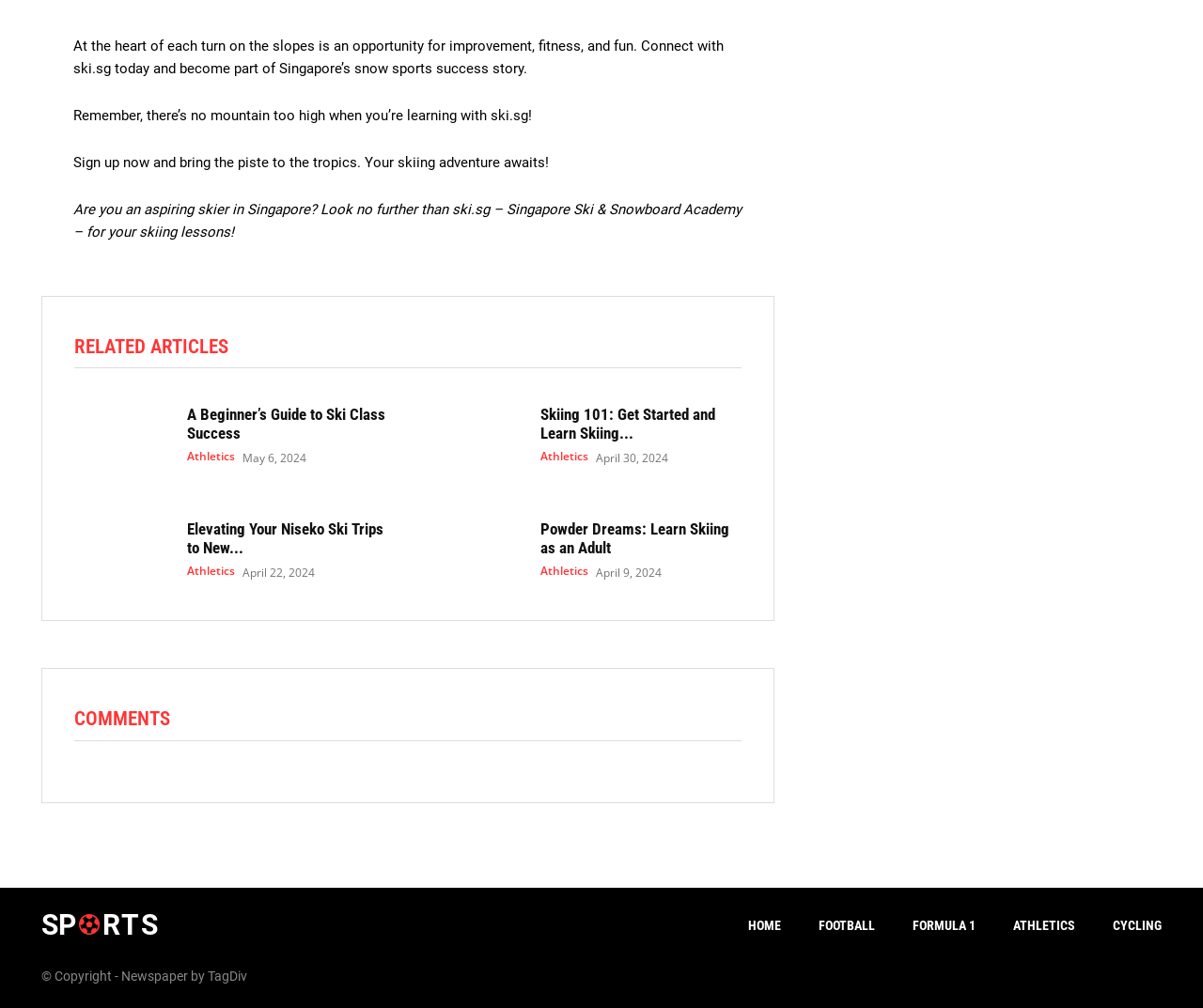What is the main topic of this webpage?
Please respond to the question with a detailed and informative answer.

The main topic of this webpage is skiing, as indicated by the presence of skiing-related text and links throughout the page, such as 'At the heart of each turn on the slopes is an opportunity for improvement, fitness, and fun. Connect with ski.sg today and become part of Singapore’s snow sports success story.' and 'A Beginner’s Guide to Ski Class Success'.